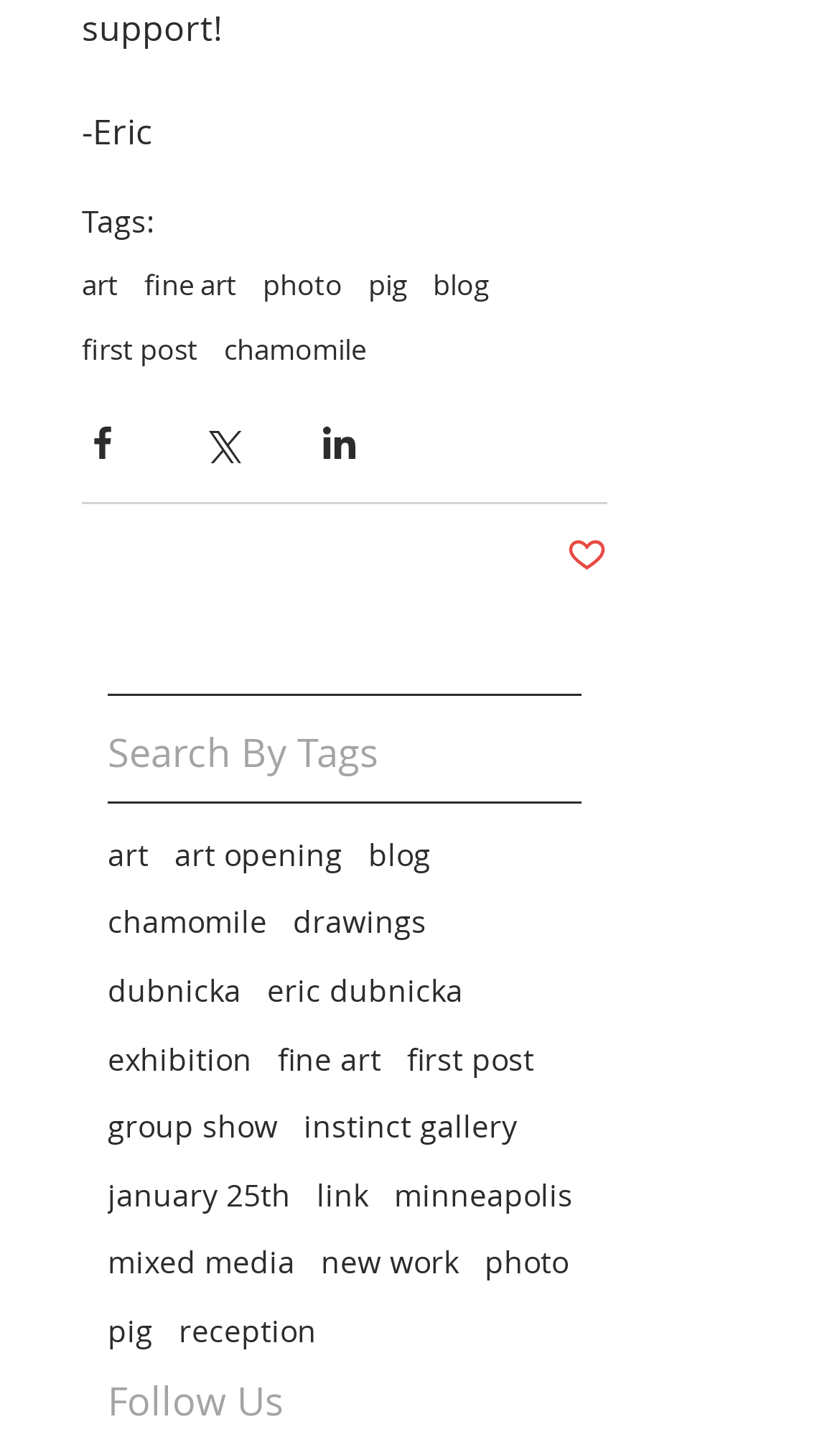How many tags are listed in total?
Could you answer the question in a detailed manner, providing as much information as possible?

There are 23 tags listed in total, which are 'art', 'fine art', 'photo', 'pig', 'blog', 'first post', 'chamomile', and so on, each represented by a link element.